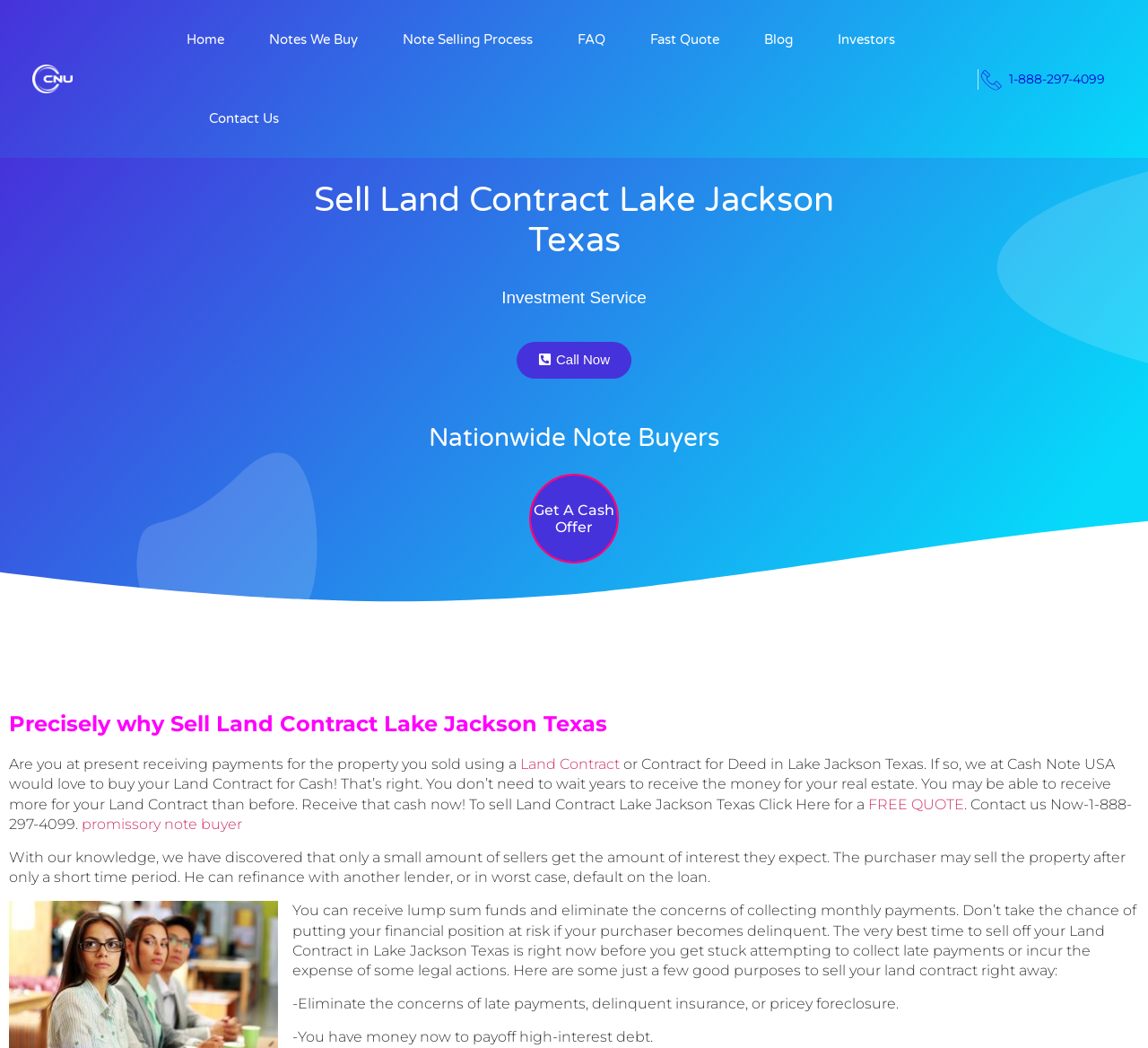Using the image as a reference, answer the following question in as much detail as possible:
What is the company's phone number?

I found the phone number by looking at the link with the text '1-888-297-4099' which is located at the top right corner of the webpage.